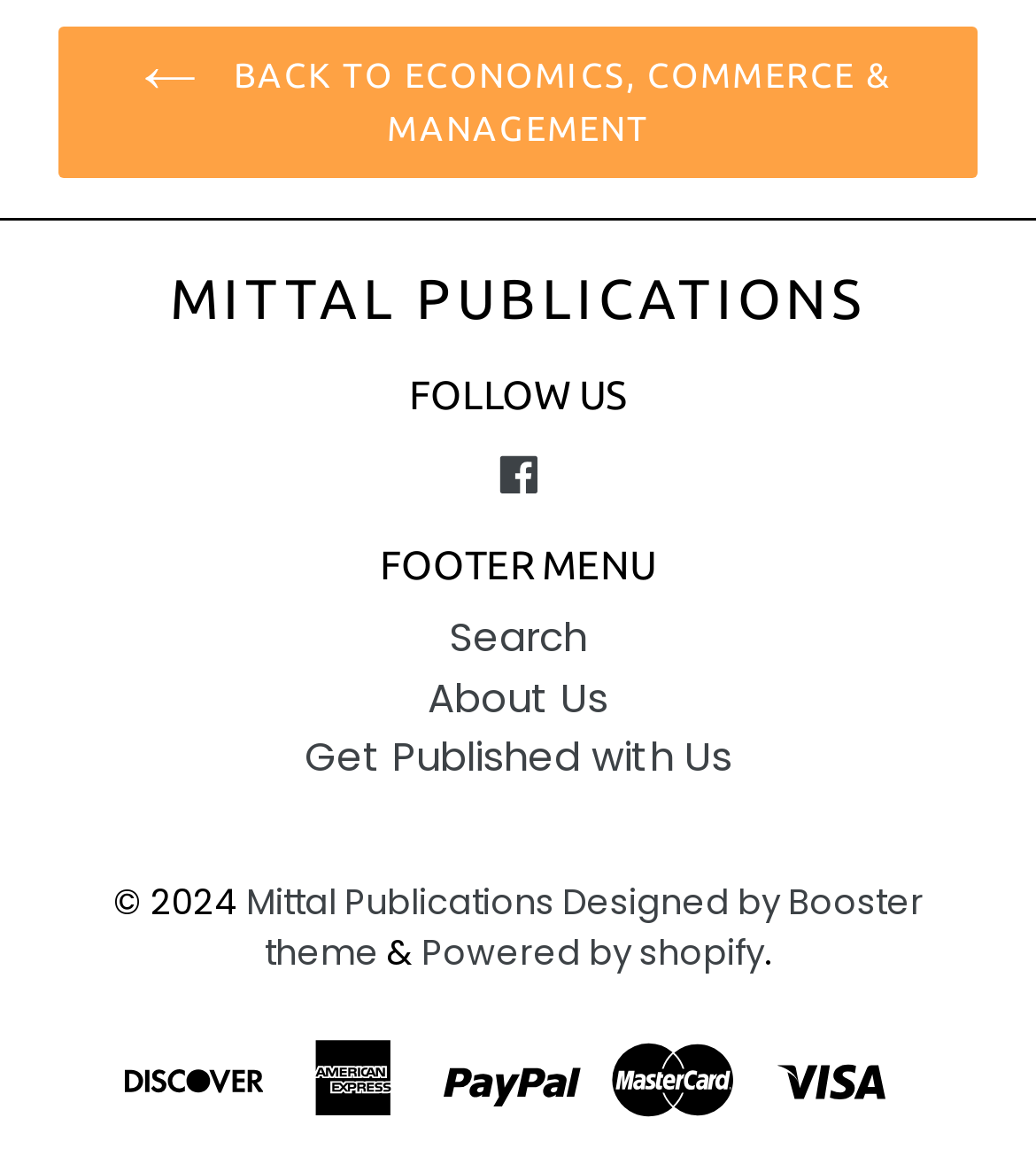Could you find the bounding box coordinates of the clickable area to complete this instruction: "search the website"?

[0.433, 0.52, 0.567, 0.568]